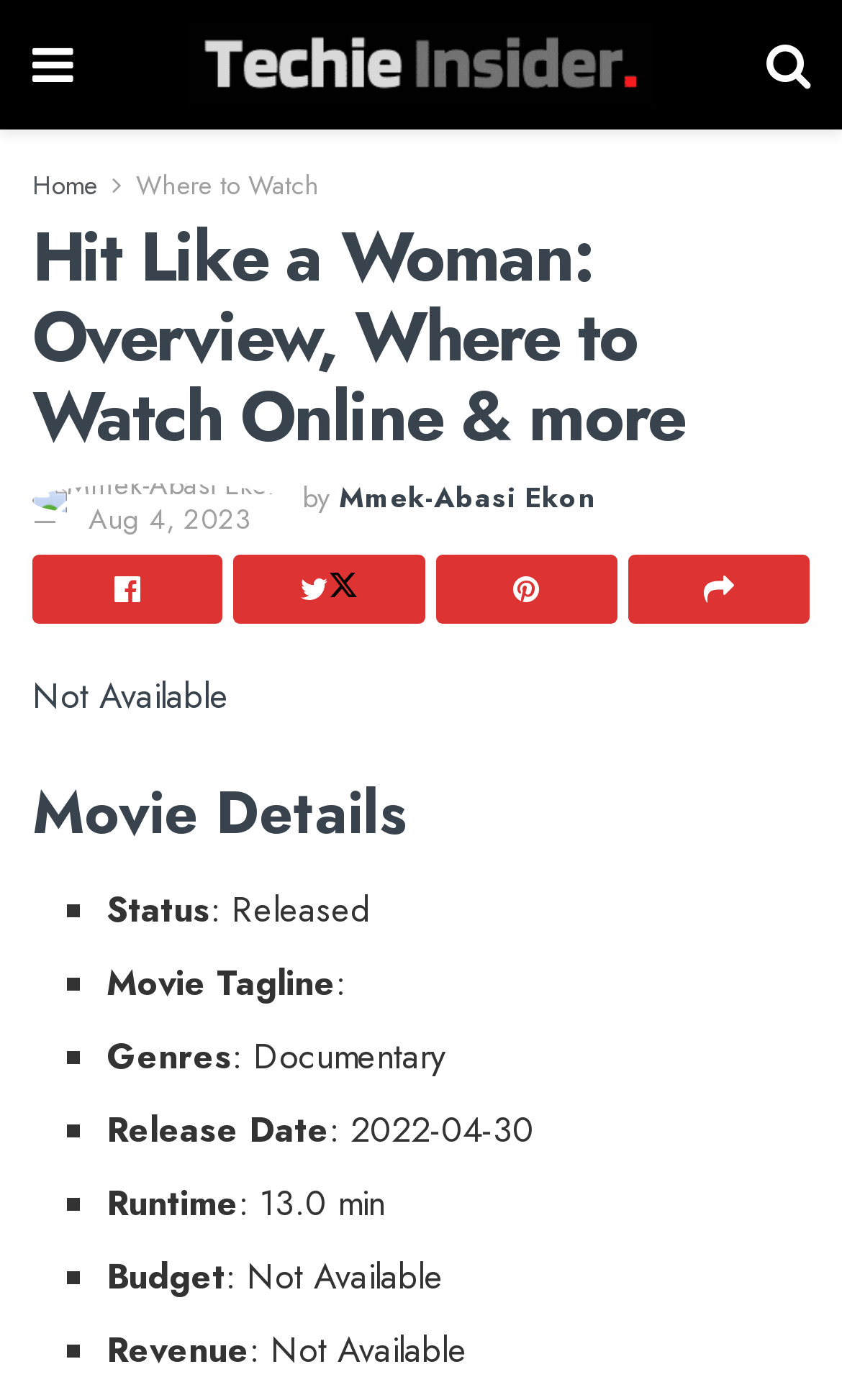Locate the primary headline on the webpage and provide its text.

Hit Like a Woman: Overview, Where to Watch Online & more